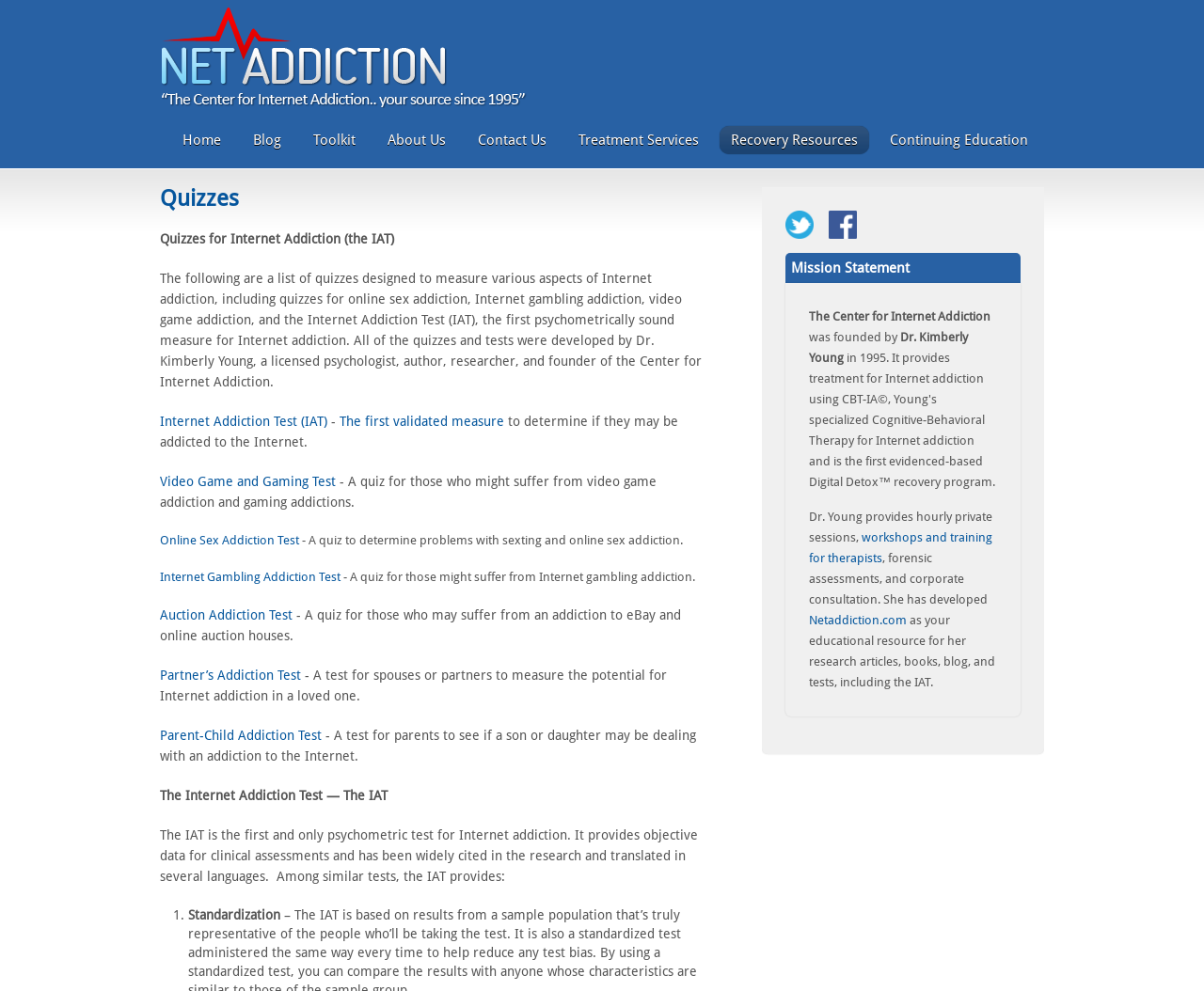Offer a detailed account of what is visible on the webpage.

The webpage is titled "NetAddiction | Quizzes" and has a prominent logo at the top left corner. Below the logo, there are five navigation links: "Home", "Blog", "Toolkit", "About Us", and "Contact Us", arranged horizontally. 

To the right of the navigation links, there are three headings: "Treatment Services", "Recovery Resources", and "Continuing Education", stacked vertically. 

Below these headings, there is a main section titled "Quizzes" with a brief description of the quizzes available on the page. The description explains that the quizzes are designed to measure various aspects of Internet addiction, including online sex addiction, Internet gambling addiction, video game addiction, and the Internet Addiction Test (IAT).

The page then lists several quizzes, each with a link and a brief description. The quizzes include the Internet Addiction Test (IAT), Video Game and Gaming Test, Online Sex Addiction Test, Internet Gambling Addiction Test, Auction Addiction Test, Partner’s Addiction Test, and Parent-Child Addiction Test. Each quiz has a short description explaining its purpose.

Further down the page, there is a section dedicated to the Internet Addiction Test (IAT), which provides more information about the test, including its standardization and other features.

At the bottom of the page, there is a section with a mission statement from the Center for Internet Addiction, founded by Dr. Kimberly Young. This section provides information about Dr. Young's services, including private sessions, workshops, and corporate consultation. There is also a link to Netaddiction.com, a resource for Dr. Young's research articles, books, blog, and tests, including the IAT.